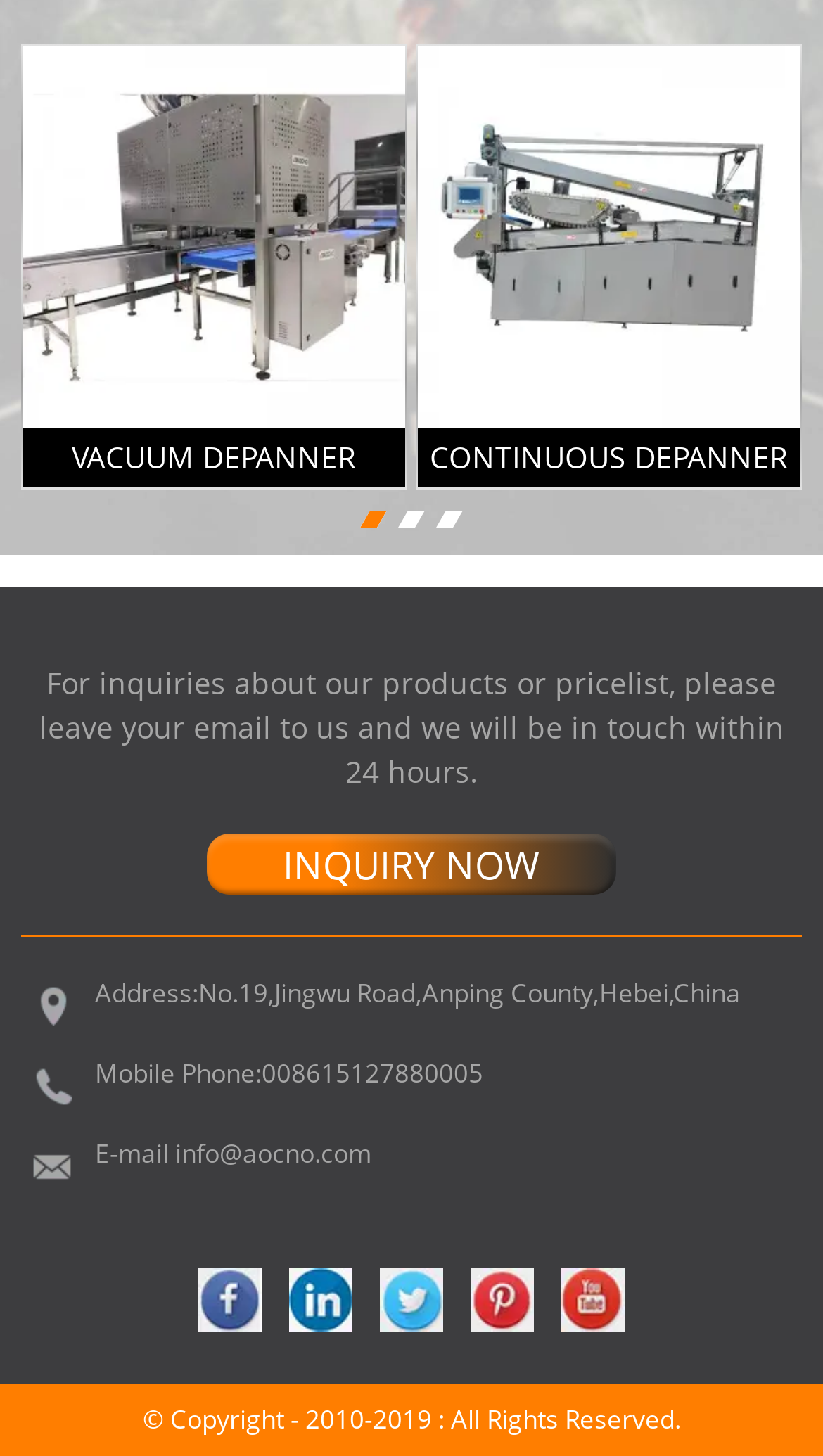Identify the bounding box coordinates for the region to click in order to carry out this instruction: "Go to slide 1". Provide the coordinates using four float numbers between 0 and 1, formatted as [left, top, right, bottom].

[0.438, 0.351, 0.47, 0.363]